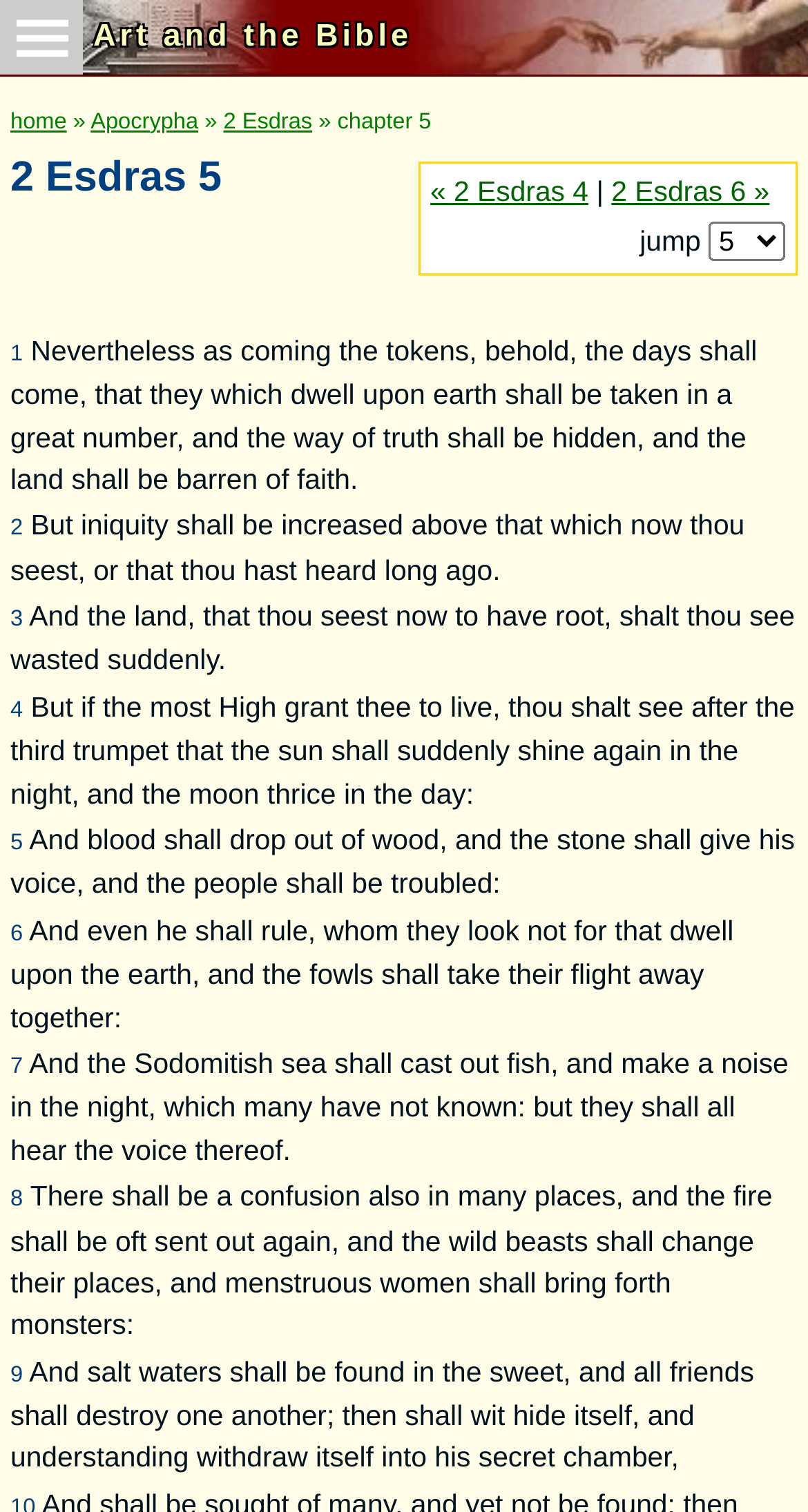Locate the bounding box of the UI element defined by this description: "2 Esdras 6 »". The coordinates should be given as four float numbers between 0 and 1, formatted as [left, top, right, bottom].

[0.757, 0.116, 0.952, 0.137]